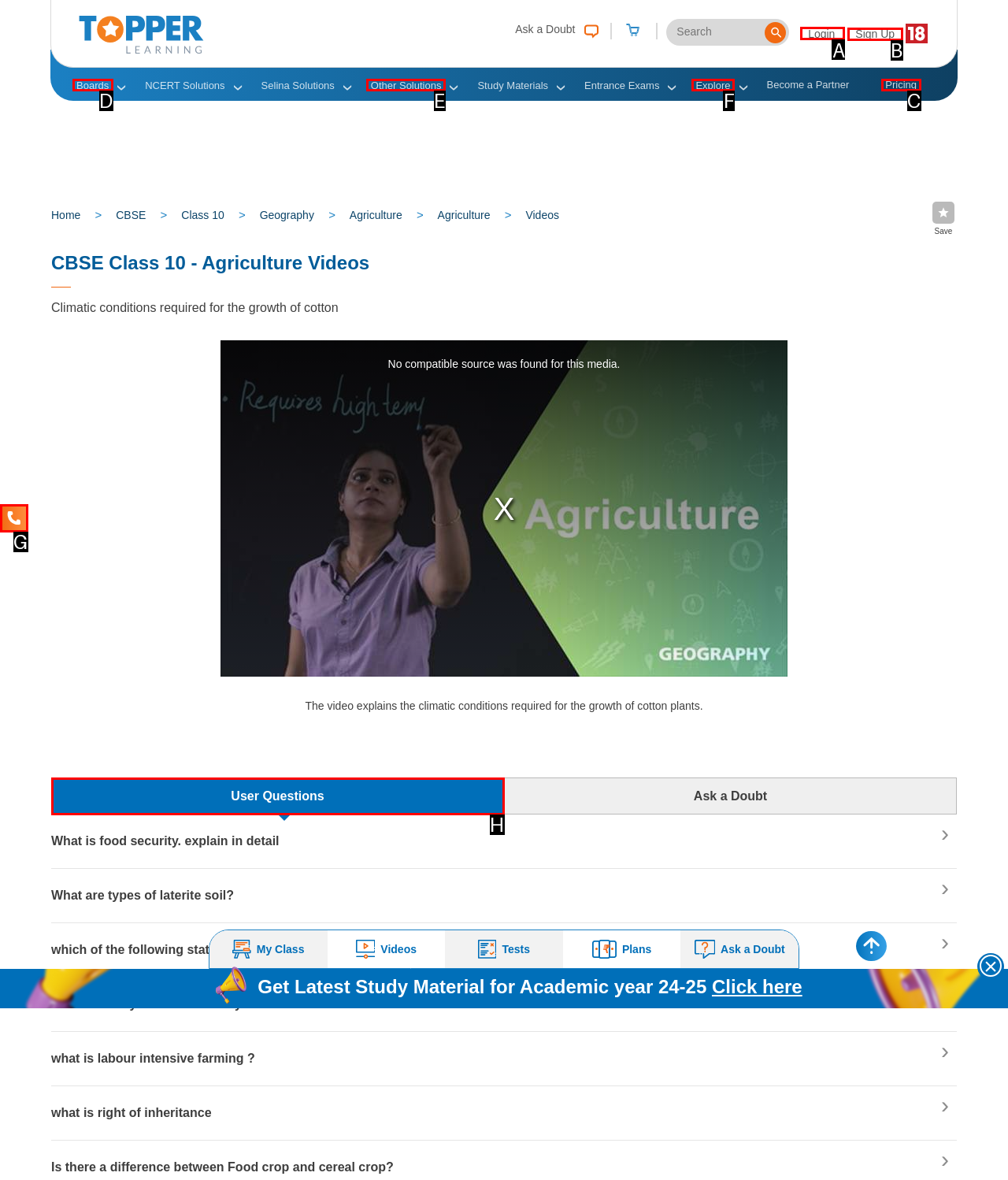Tell me which letter corresponds to the UI element that will allow you to Login to the account. Answer with the letter directly.

A